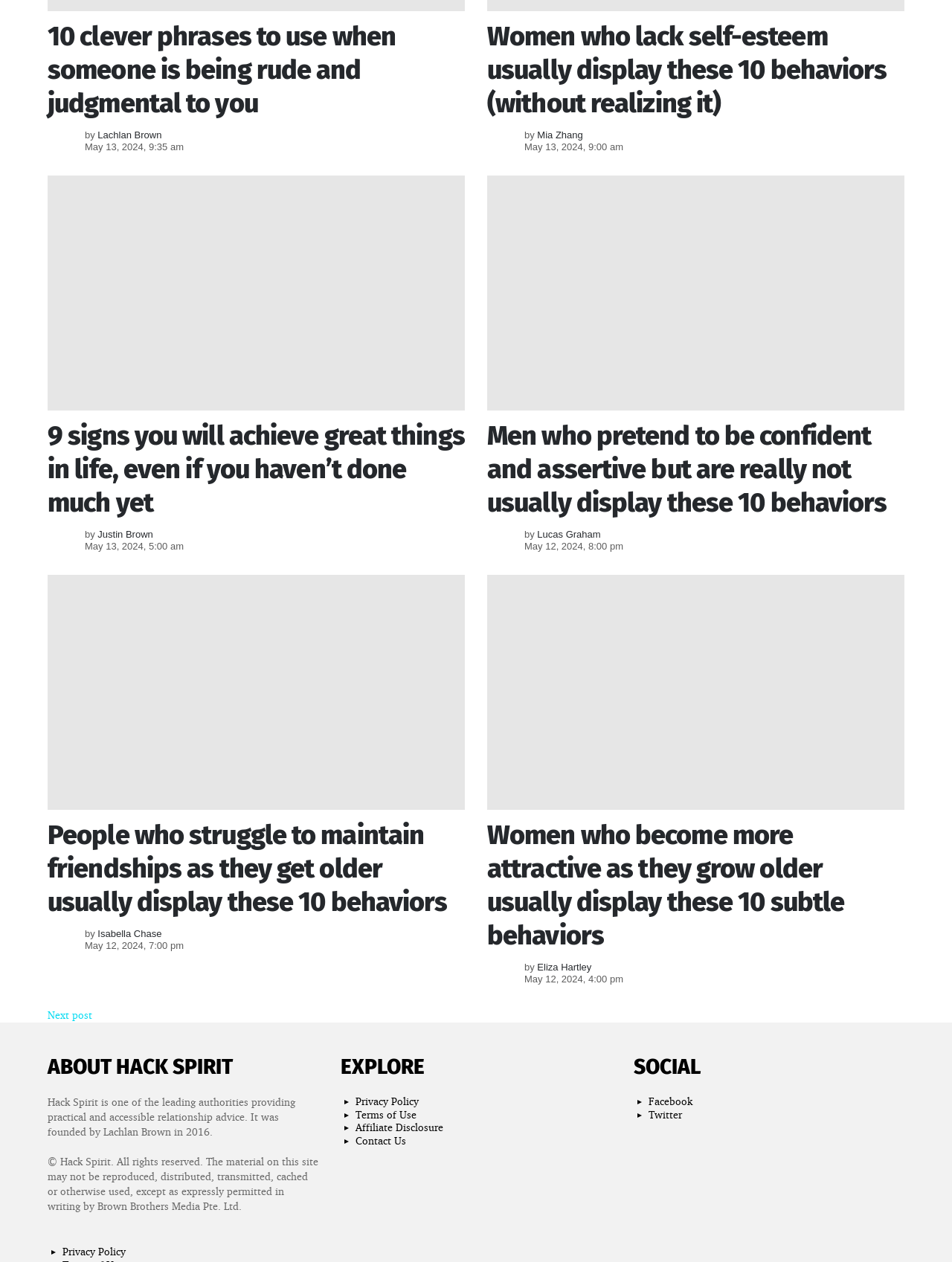What is the date of the last article?
Provide a detailed and well-explained answer to the question.

I looked at the last article element [981] and found the footer element [1082] which contains the date and time 'May 12, 2024, 4:00 pm'.